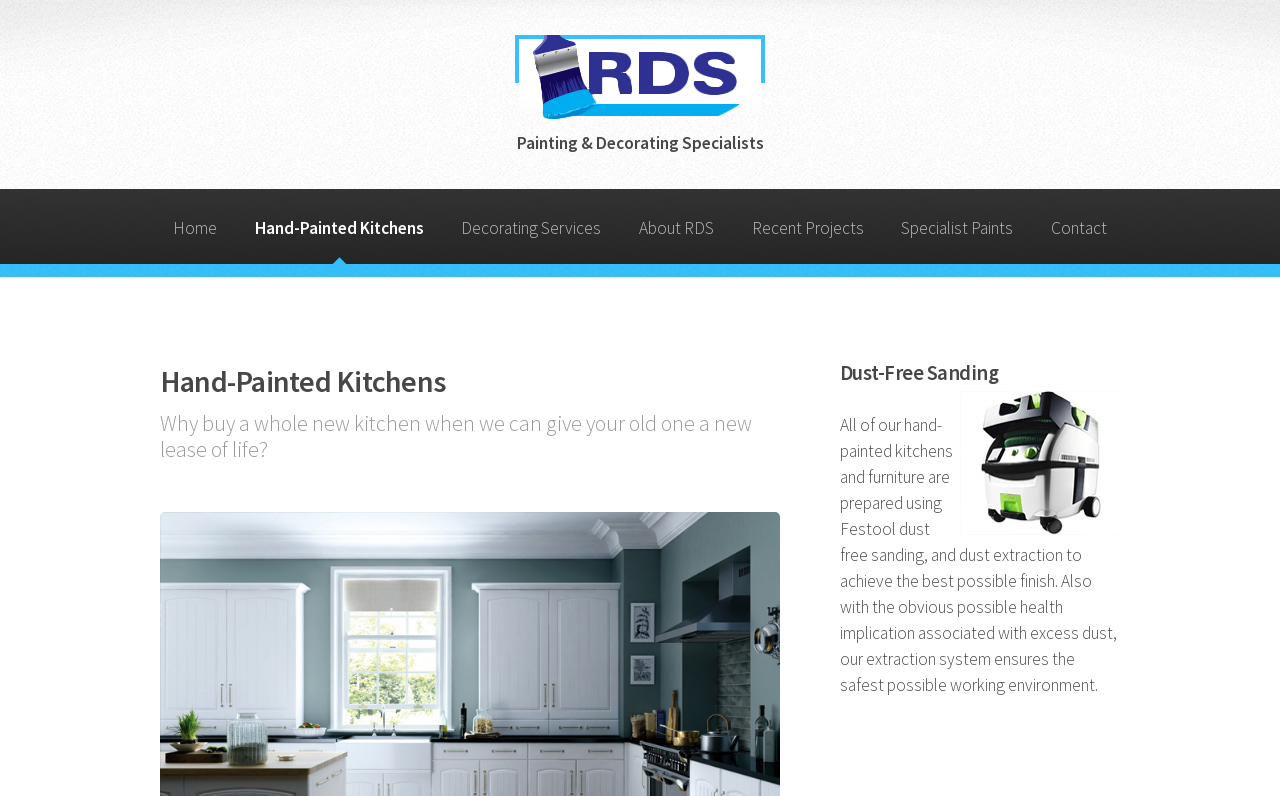What tool is used for dust-free sanding?
Could you answer the question in a detailed manner, providing as much information as possible?

I found this tool by reading the static text element that describes the dust-free sanding process. It mentions that Festool dust free sanding is used to prepare hand-painted kitchens and furniture.